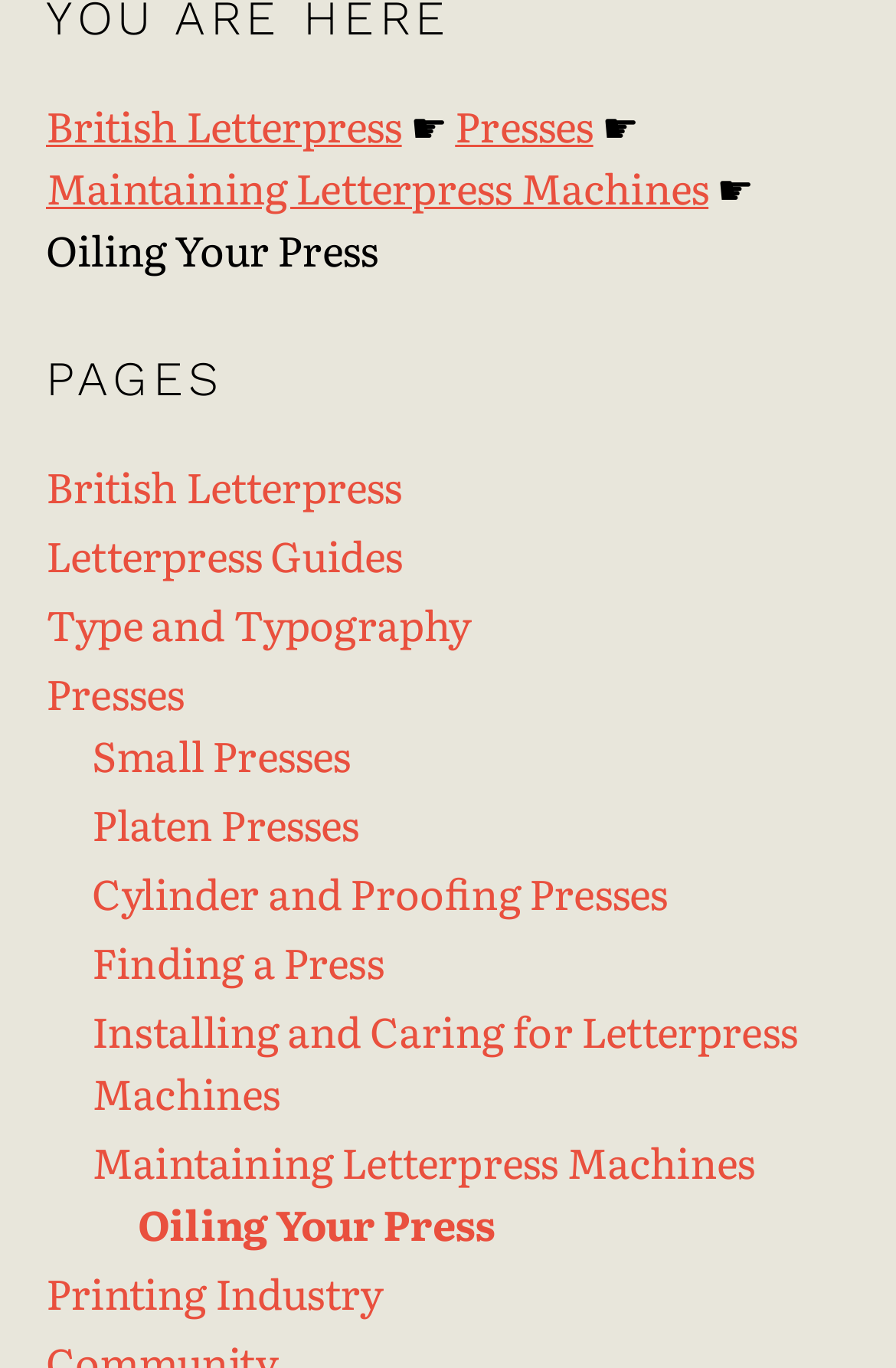Can you pinpoint the bounding box coordinates for the clickable element required for this instruction: "browse Printing Industry"? The coordinates should be four float numbers between 0 and 1, i.e., [left, top, right, bottom].

[0.051, 0.923, 0.427, 0.968]